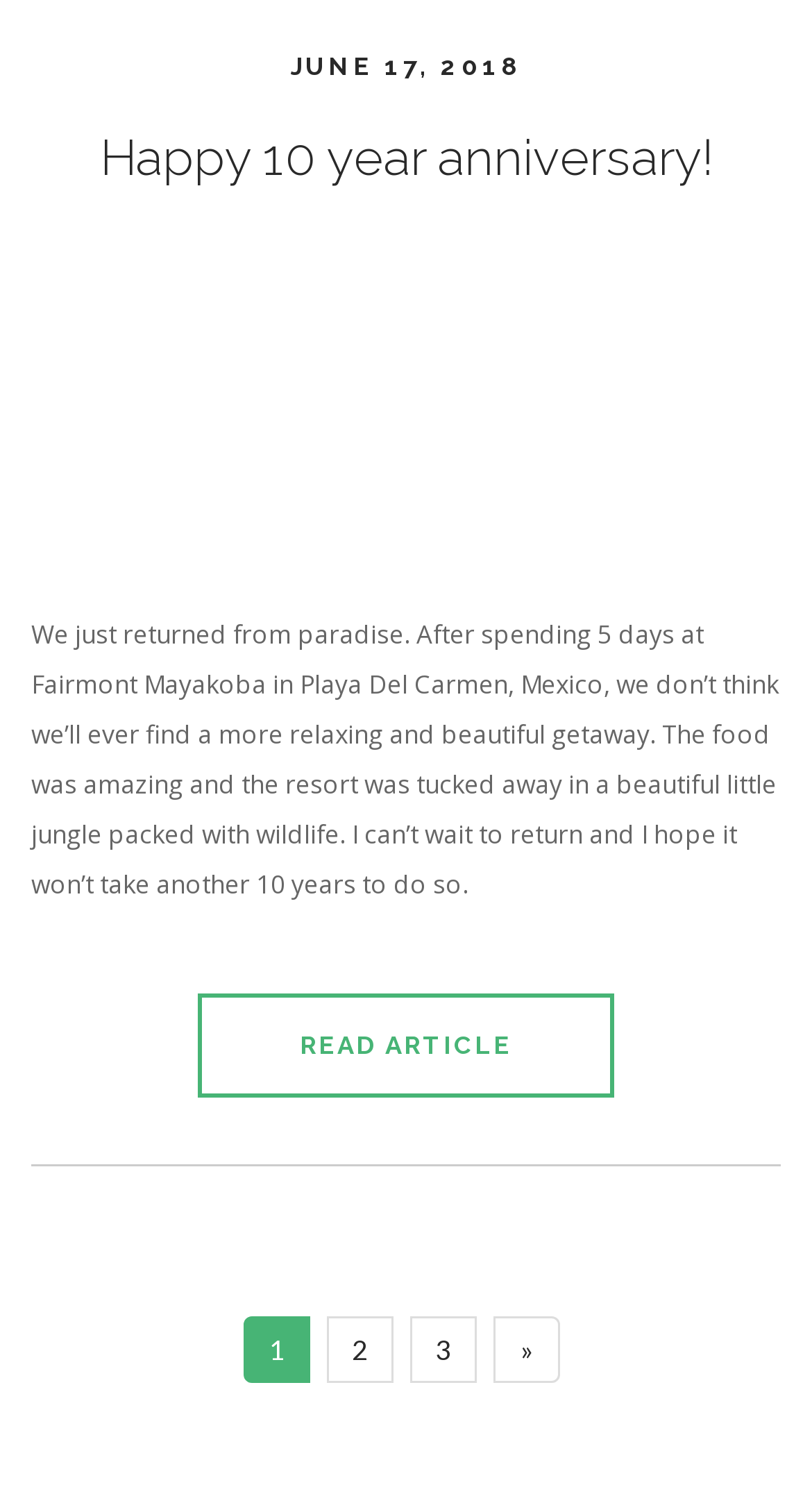Find the UI element described as: "Happy 10 year anniversary!" and predict its bounding box coordinates. Ensure the coordinates are four float numbers between 0 and 1, [left, top, right, bottom].

[0.123, 0.086, 0.877, 0.126]